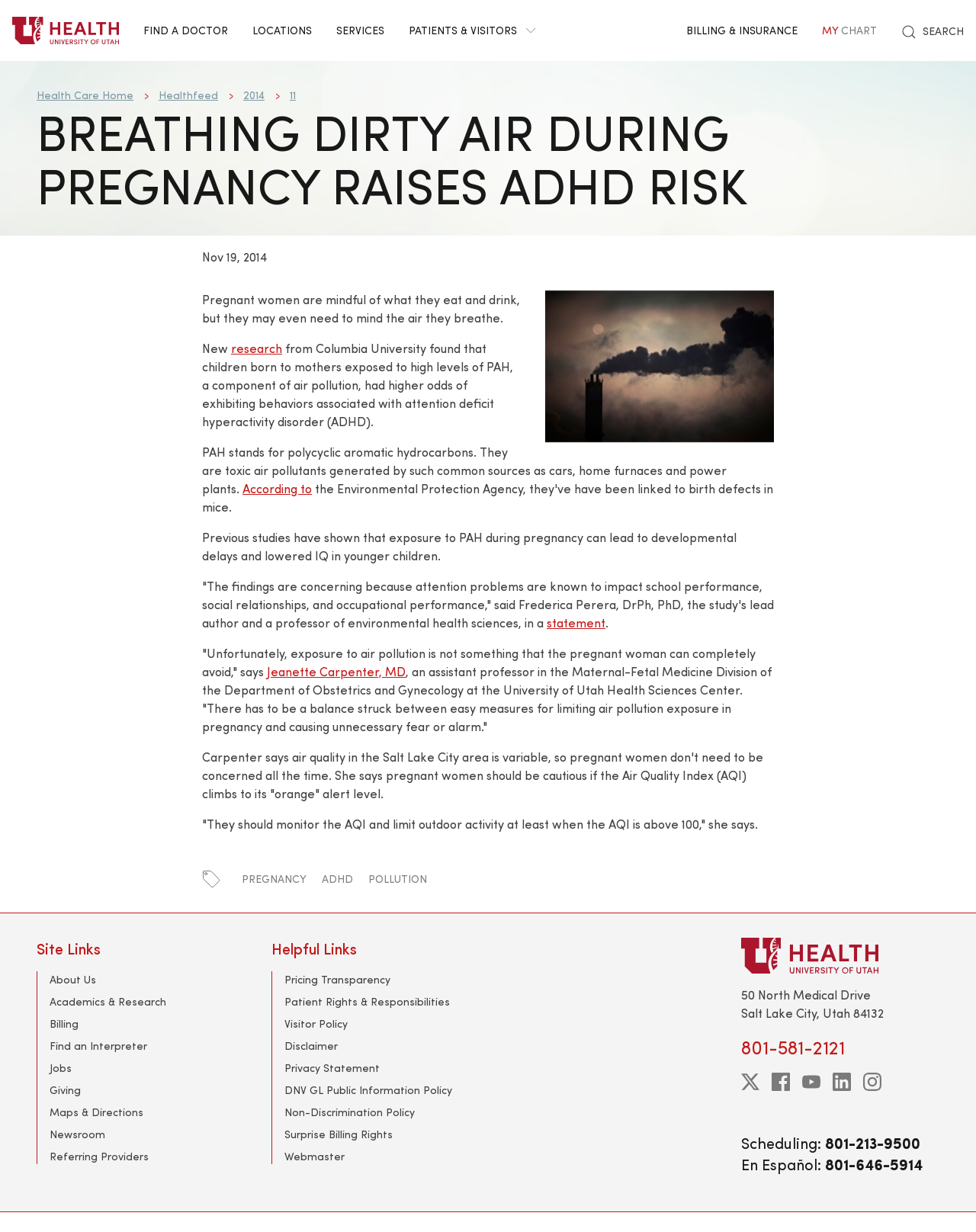Locate the bounding box coordinates of the segment that needs to be clicked to meet this instruction: "Visit 'About Us' page".

None